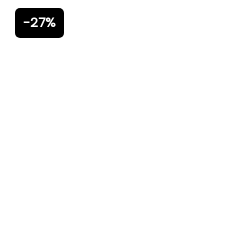Using the information from the screenshot, answer the following question thoroughly:
What type of products are likely featured on the webpage?

The discount label is likely highlighting the savings customers can enjoy on featured items, such as clothing or accessories, listed on the webpage, suggesting that these types of products are being promoted.